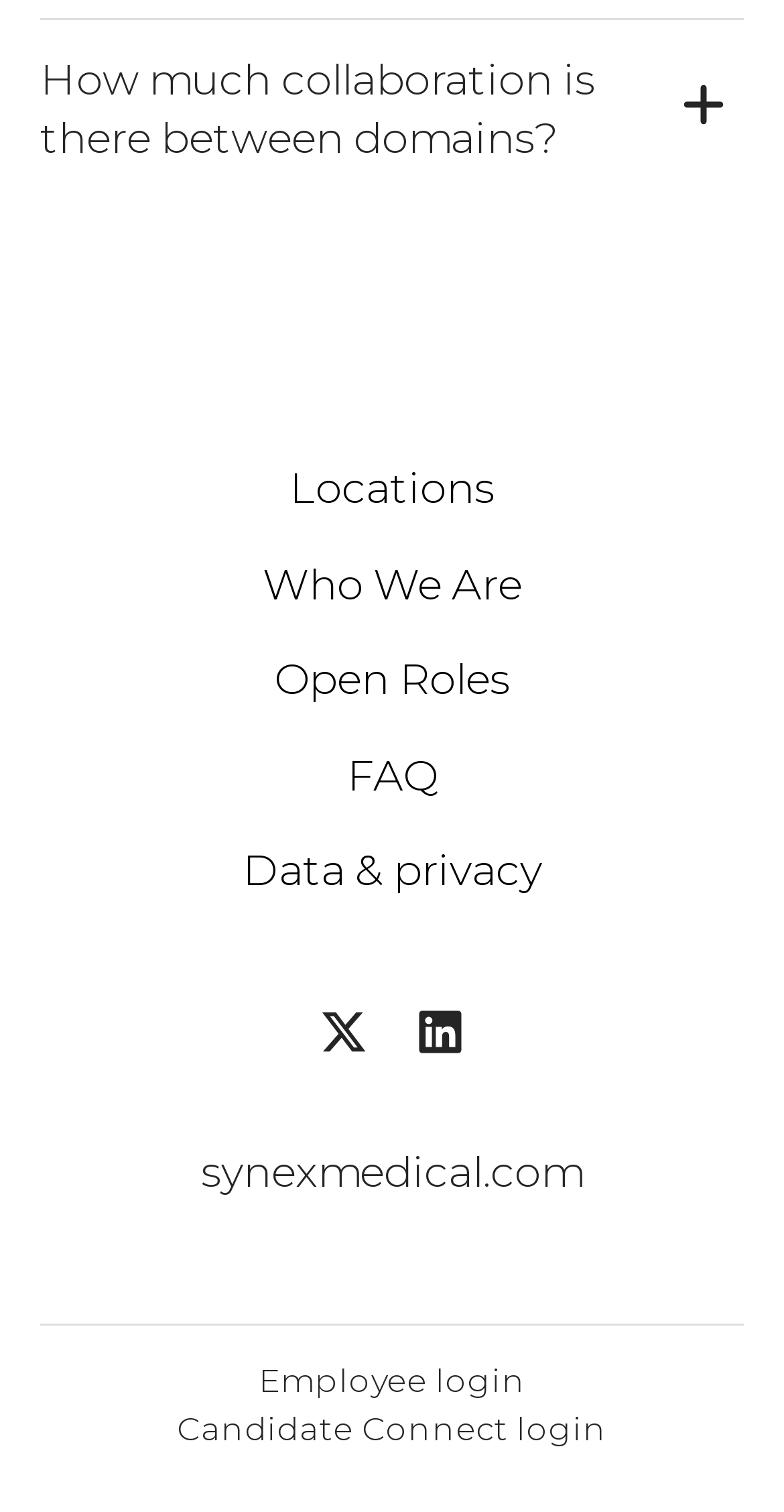How many social media links are present?
Using the information from the image, give a concise answer in one word or a short phrase.

2